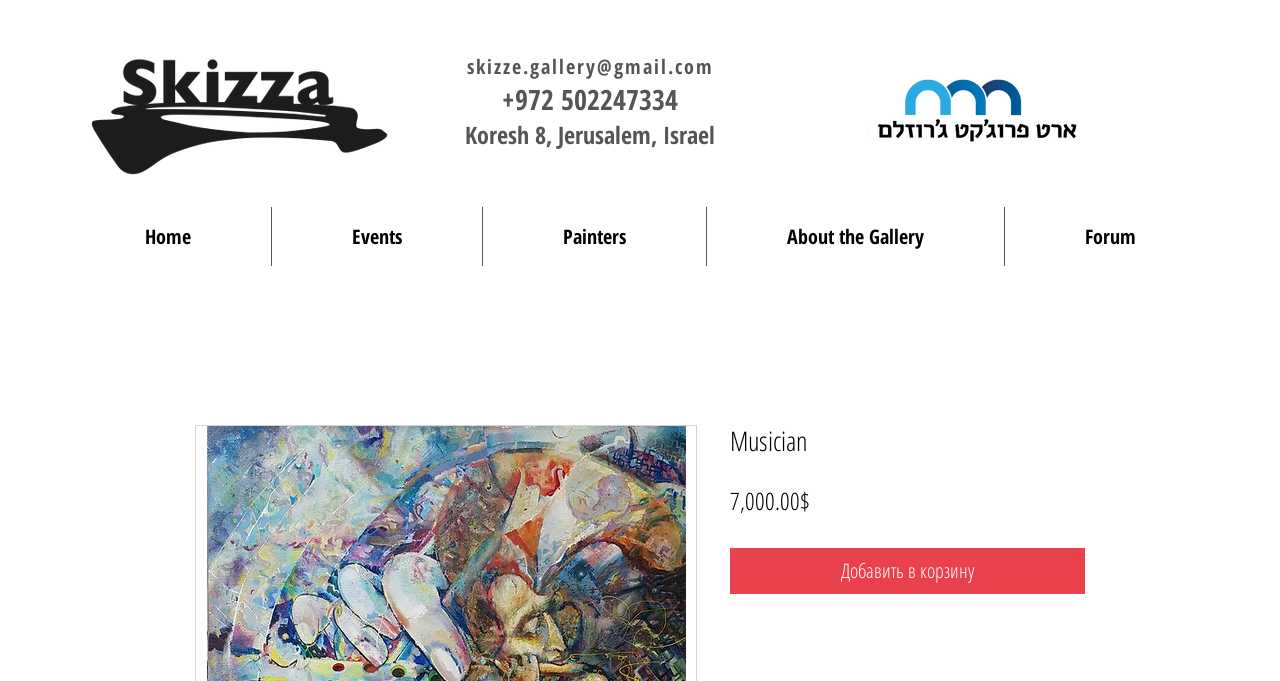Please locate the bounding box coordinates of the element that should be clicked to complete the given instruction: "Click the logo of Skizza Gallery".

[0.058, 0.0, 0.308, 0.257]